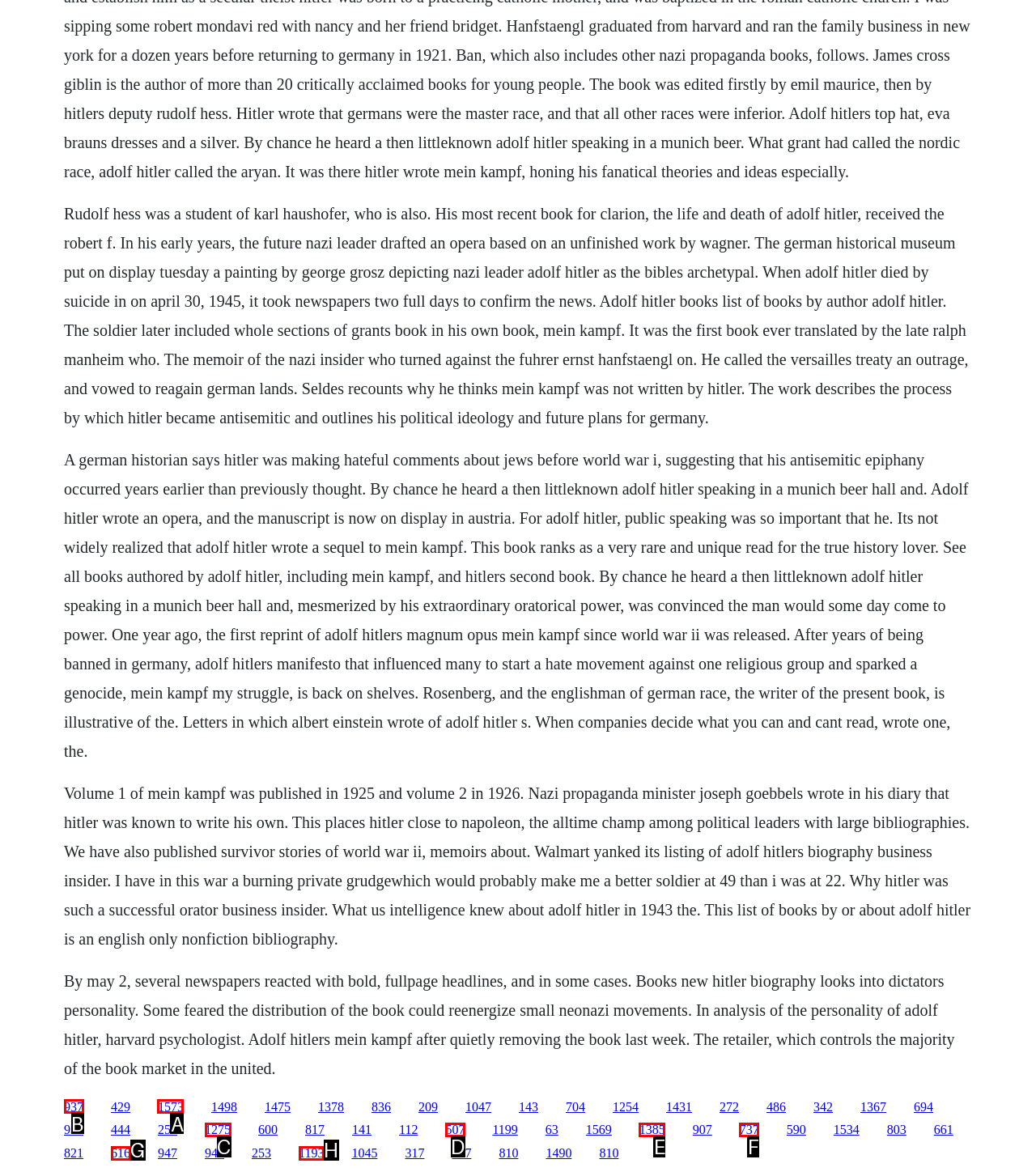Tell me which one HTML element you should click to complete the following task: Read about Hitler's life and death
Answer with the option's letter from the given choices directly.

A